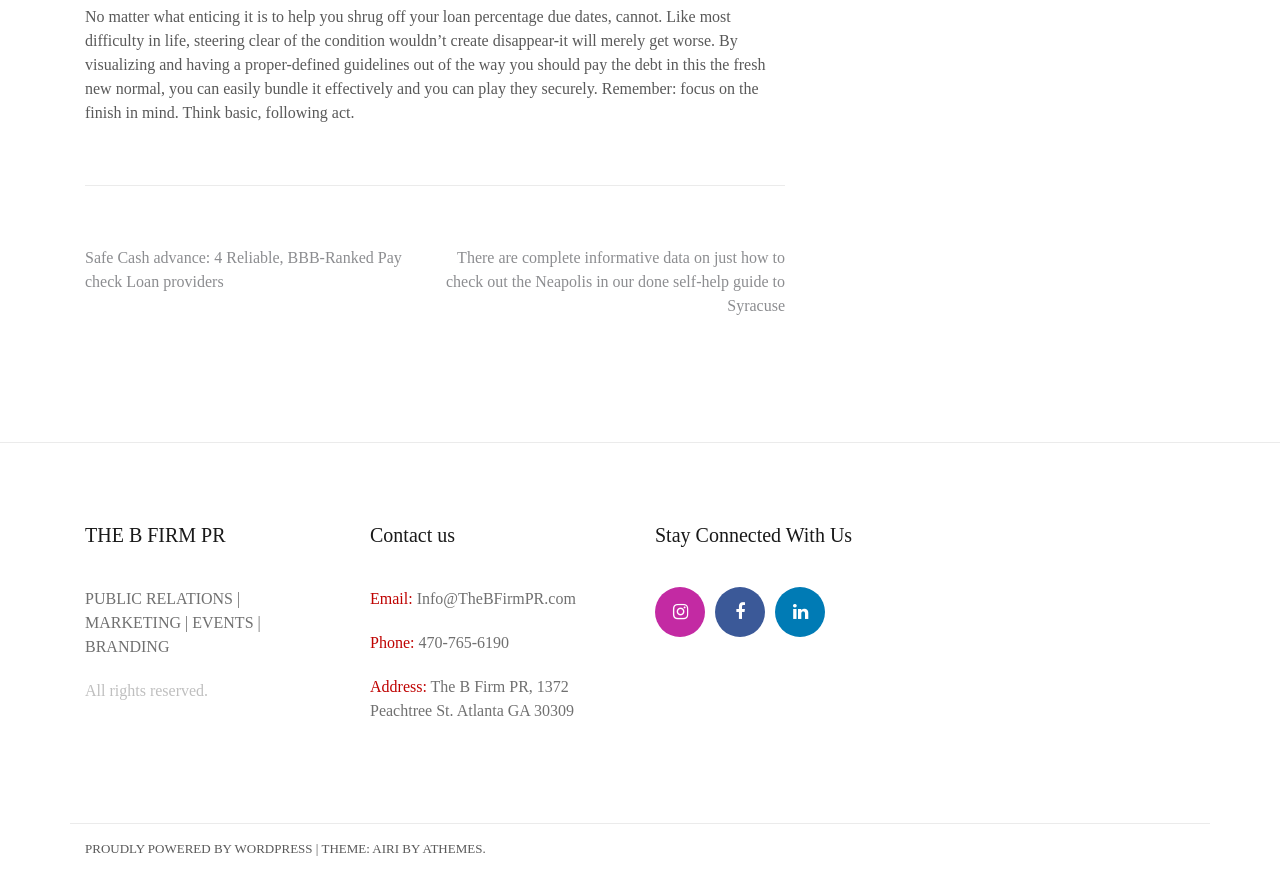What is the purpose of the text?
Answer the question with a single word or phrase, referring to the image.

To encourage debt payment